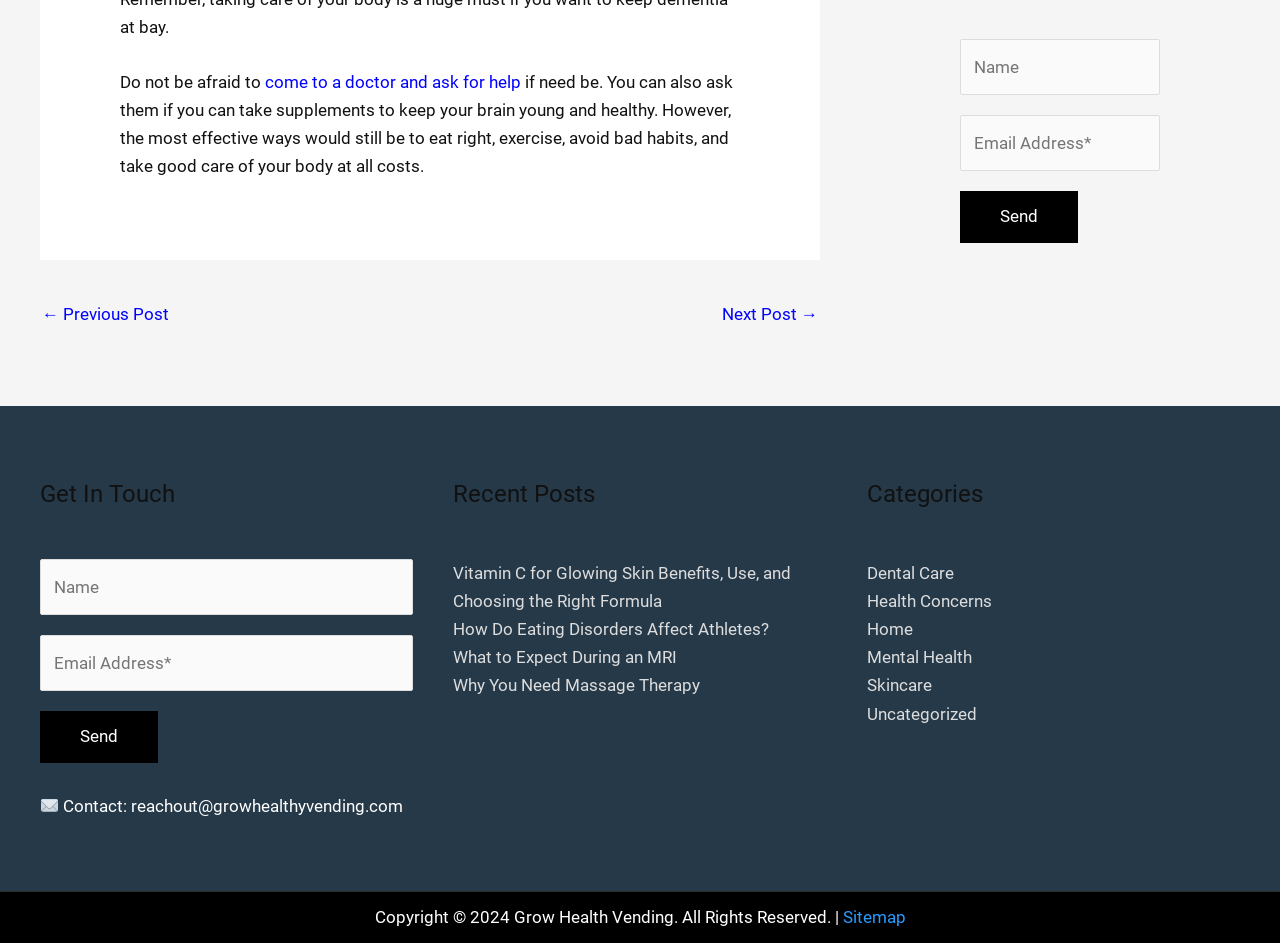Find the bounding box of the UI element described as: "name="text-809" placeholder="Name"". The bounding box coordinates should be given as four float values between 0 and 1, i.e., [left, top, right, bottom].

[0.75, 0.042, 0.906, 0.1]